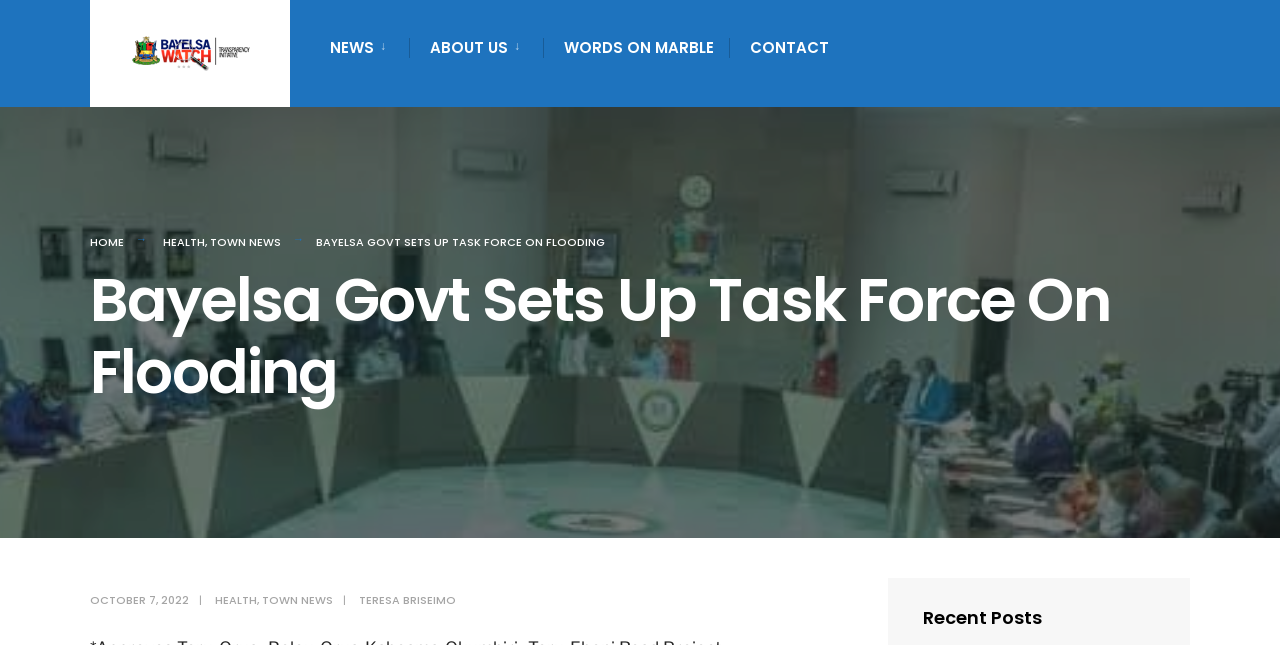Please predict the bounding box coordinates of the element's region where a click is necessary to complete the following instruction: "check recent posts". The coordinates should be represented by four float numbers between 0 and 1, i.e., [left, top, right, bottom].

[0.721, 0.938, 0.814, 0.977]